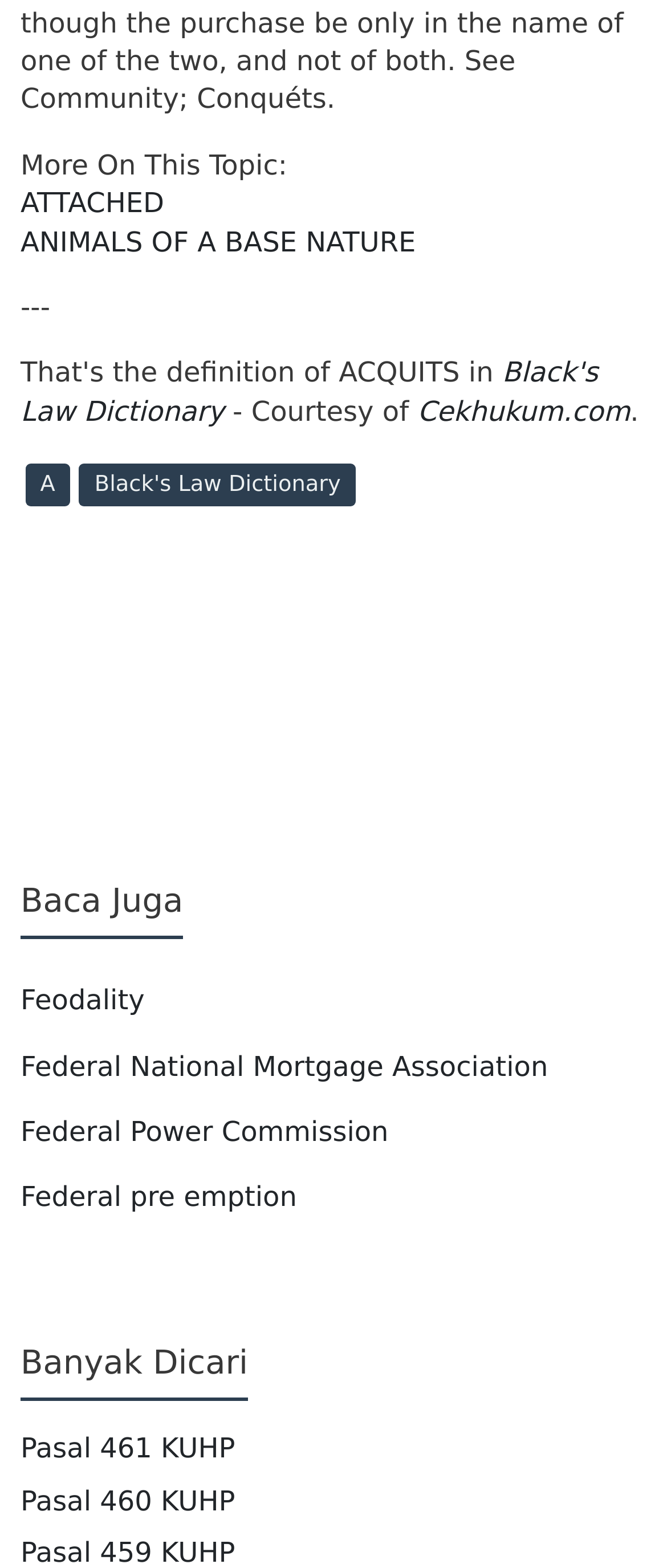How many sections are there on the webpage?
Based on the image, answer the question with as much detail as possible.

I identified three sections on the webpage: 'More On This Topic', 'Baca Juga', and 'Banyak Dicari'.